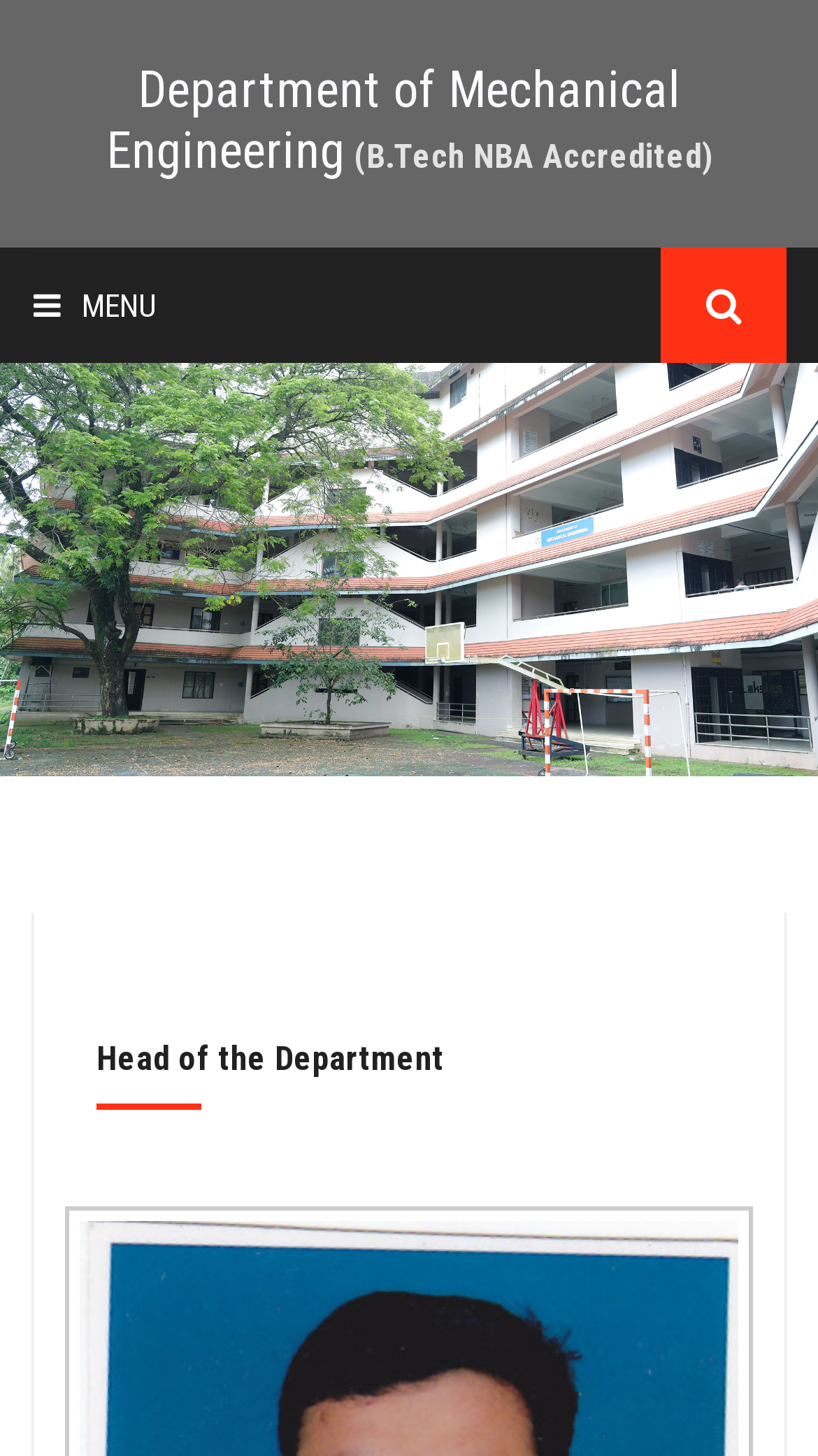Locate the bounding box coordinates of the clickable element to fulfill the following instruction: "Read about the Head of the Department". Provide the coordinates as four float numbers between 0 and 1 in the format [left, top, right, bottom].

[0.118, 0.713, 0.882, 0.763]